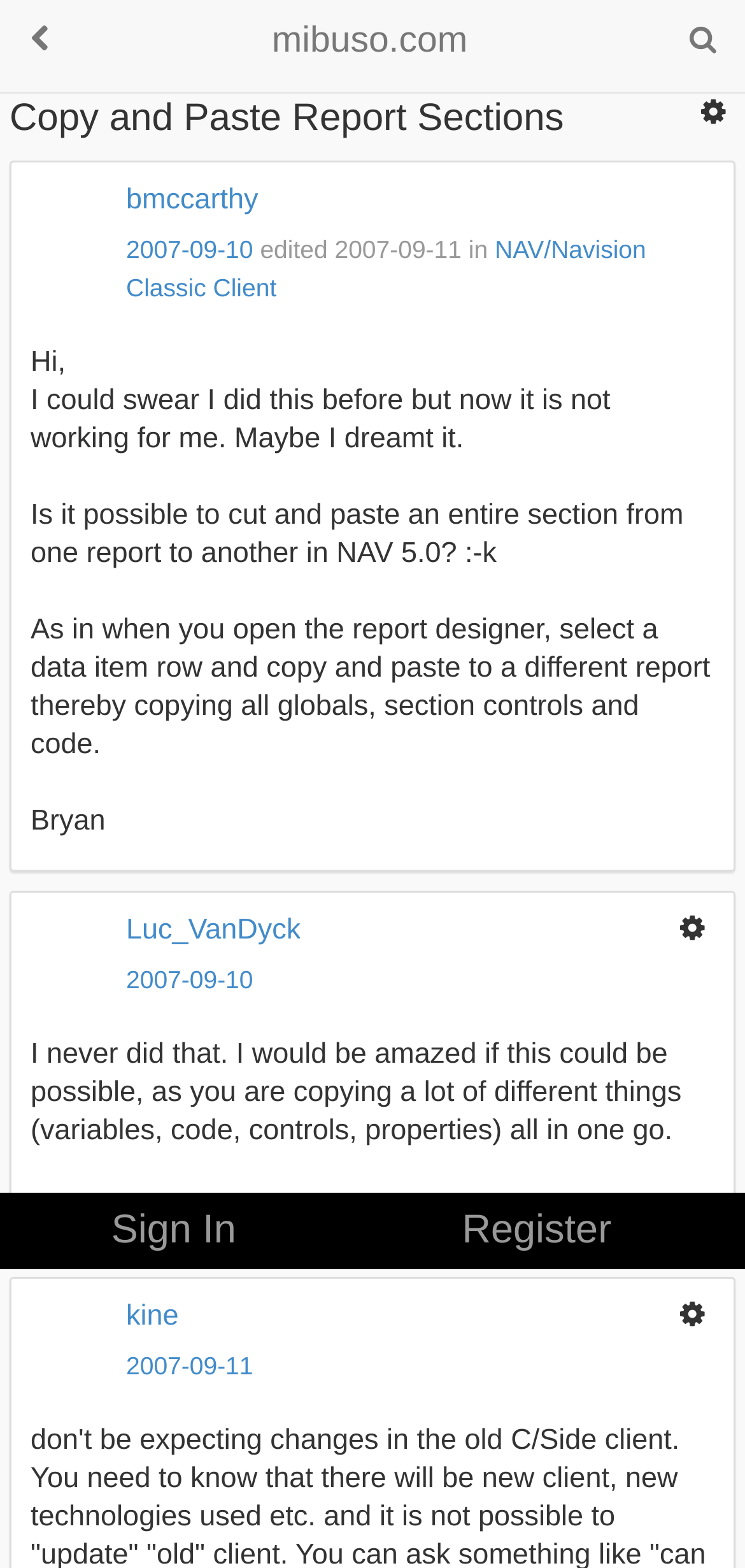Determine the bounding box coordinates for the UI element matching this description: "parent_node: Luc_VanDyck aria-label="User: "Luc_VanDyck"" title="Luc_VanDyck"".

[0.041, 0.581, 0.144, 0.63]